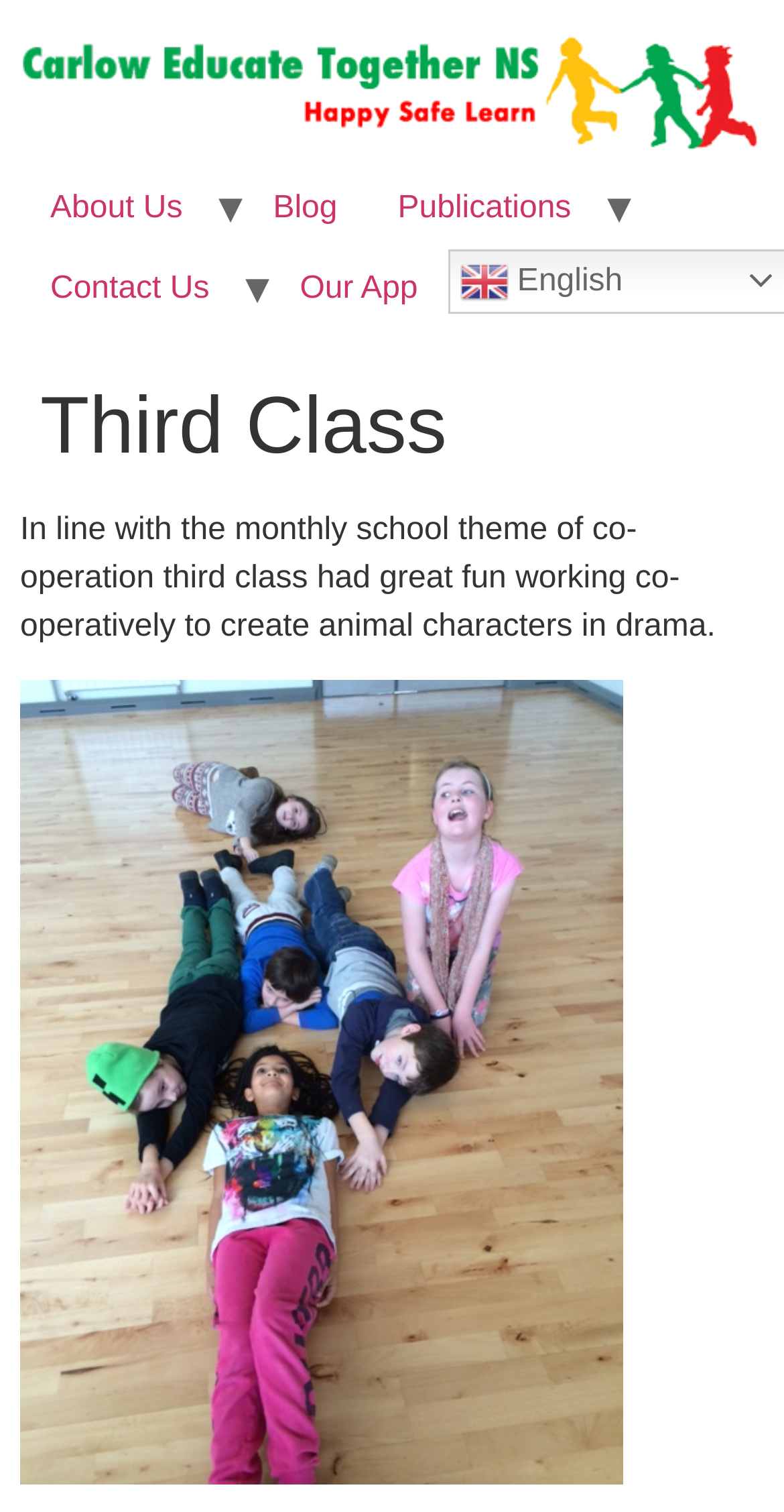How many links are there in the top navigation bar? Refer to the image and provide a one-word or short phrase answer.

5